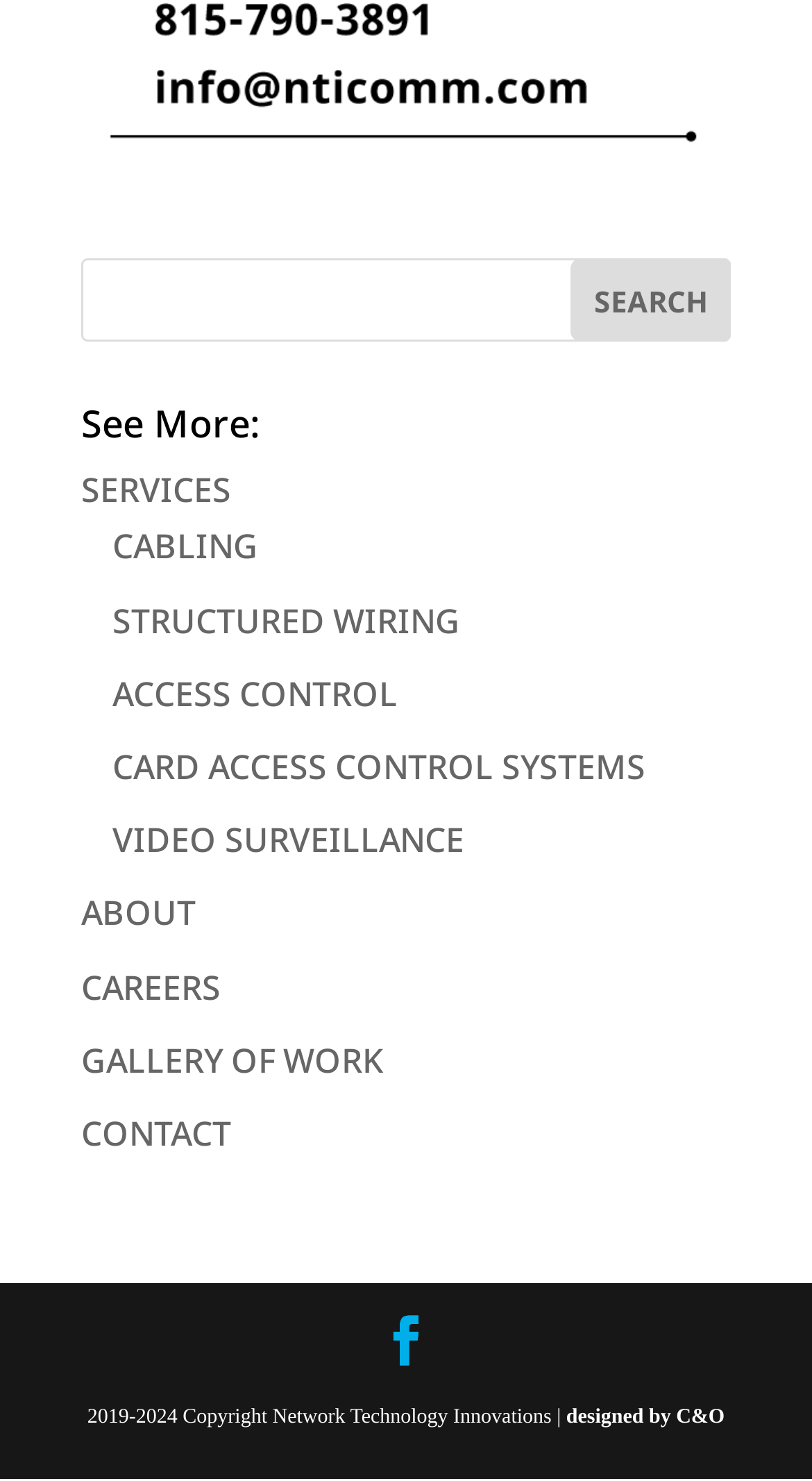What is the copyright year of the website?
Please provide an in-depth and detailed response to the question.

At the bottom of the webpage, there is a copyright notice that states '2019-2024 Copyright Network Technology Innovations'. This indicates that the website's content is copyrighted from 2019 to 2024.